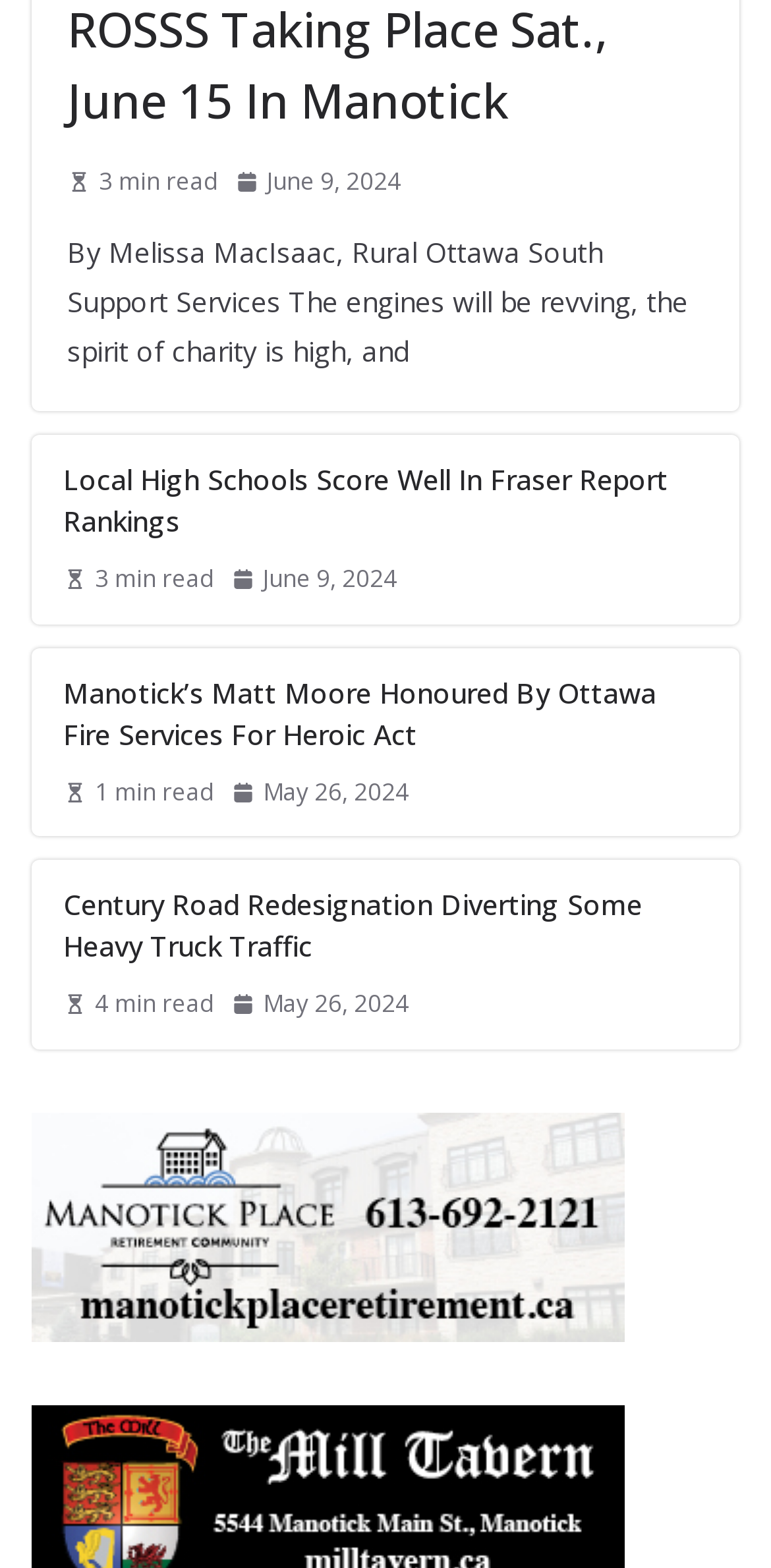Could you determine the bounding box coordinates of the clickable element to complete the instruction: "Read the story about Manotick’s Matt Moore Honoured By Ottawa Fire Services For Heroic Act"? Provide the coordinates as four float numbers between 0 and 1, i.e., [left, top, right, bottom].

[0.082, 0.428, 0.918, 0.481]